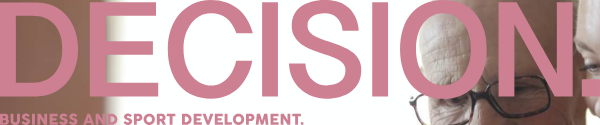Provide a short, one-word or phrase answer to the question below:
What is the overall aesthetic of the image?

Modern and clean